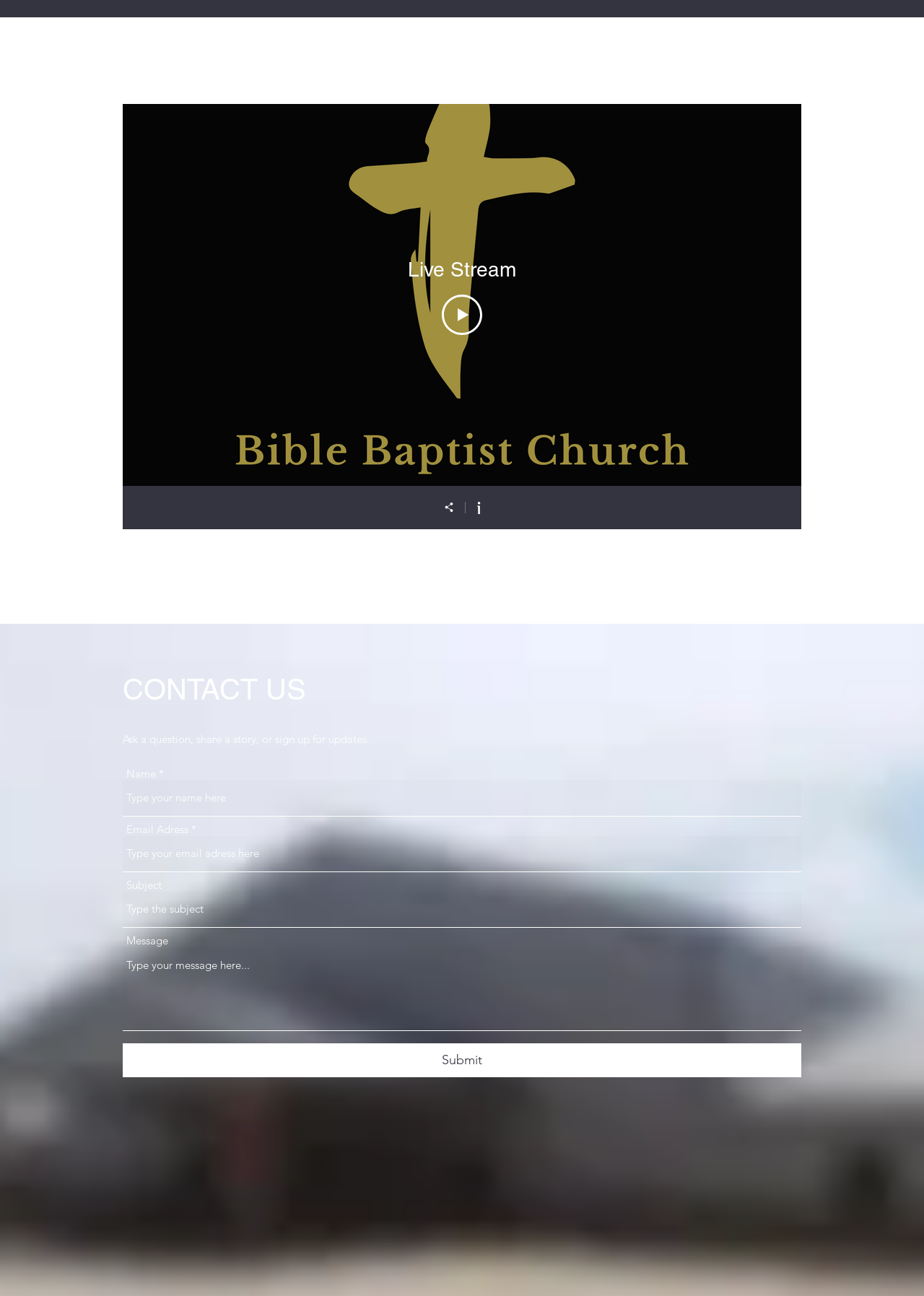Locate the bounding box coordinates of the element that needs to be clicked to carry out the instruction: "Show channel information". The coordinates should be given as four float numbers ranging from 0 to 1, i.e., [left, top, right, bottom].

[0.504, 0.384, 0.532, 0.399]